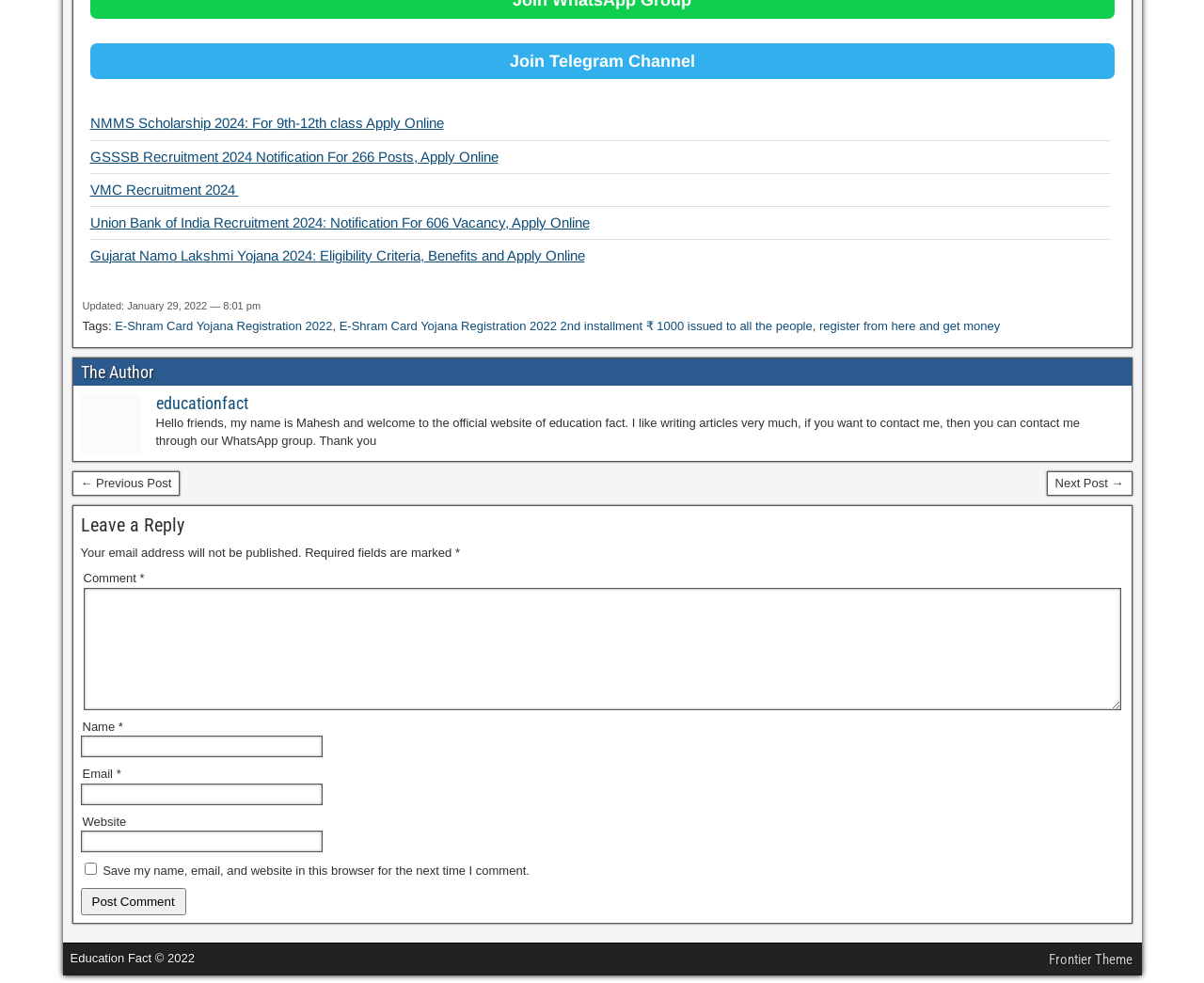Find the bounding box coordinates of the element to click in order to complete the given instruction: "Leave a comment."

[0.069, 0.598, 0.931, 0.722]